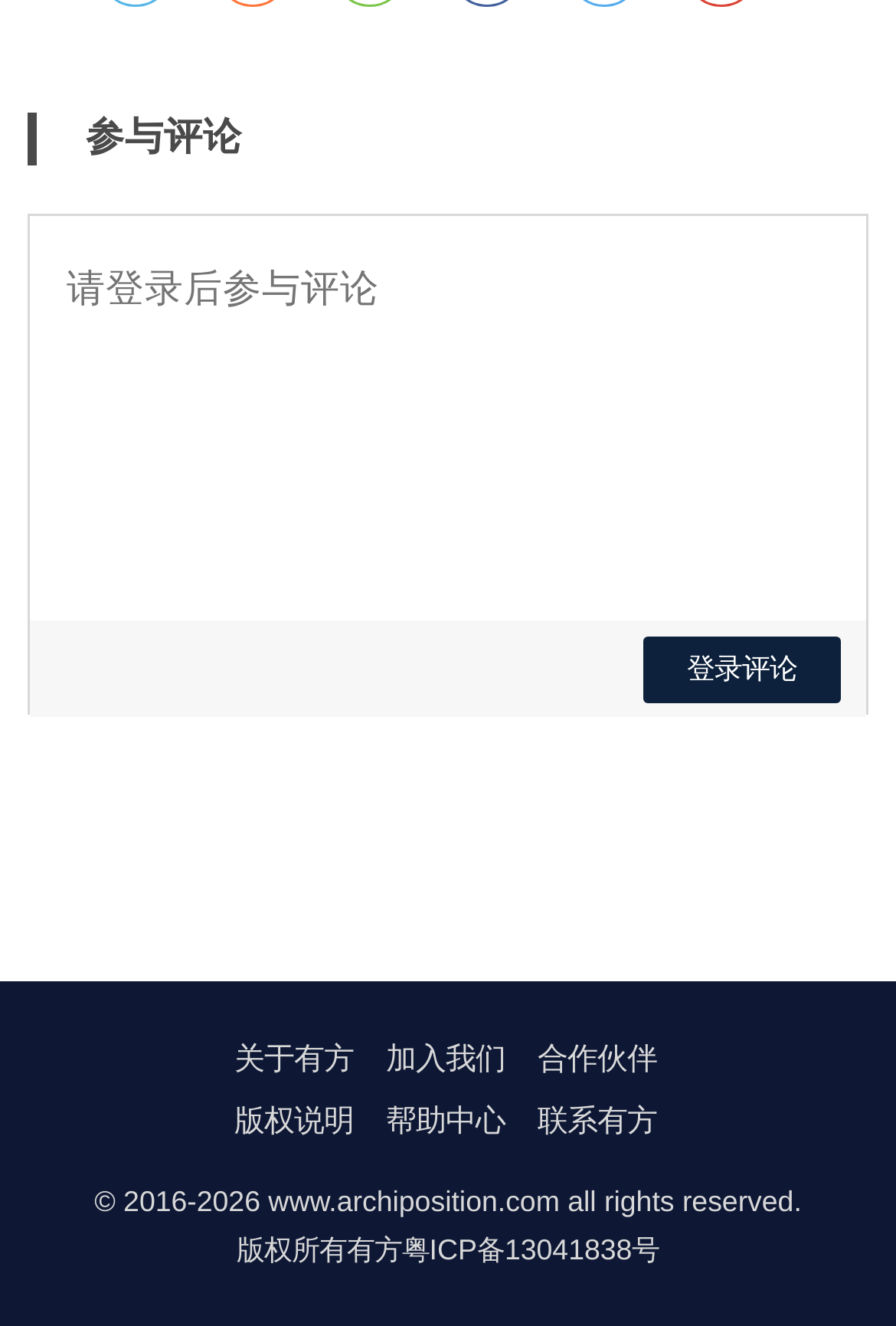Based on the element description: "联系有方", identify the UI element and provide its bounding box coordinates. Use four float numbers between 0 and 1, [left, top, right, bottom].

[0.582, 0.822, 0.751, 0.868]